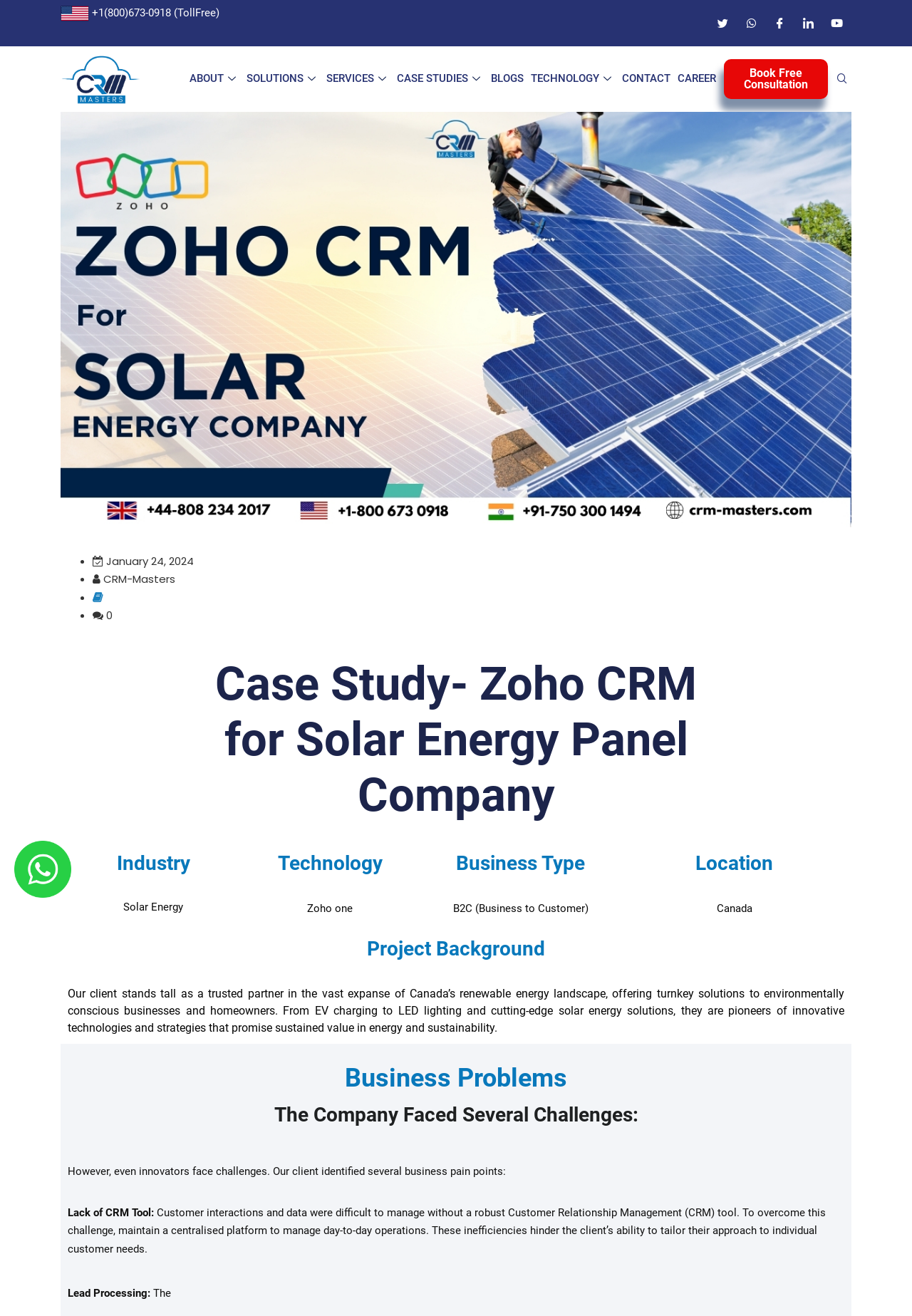Highlight the bounding box of the UI element that corresponds to this description: "alt="CRM Masters"".

[0.066, 0.041, 0.156, 0.08]